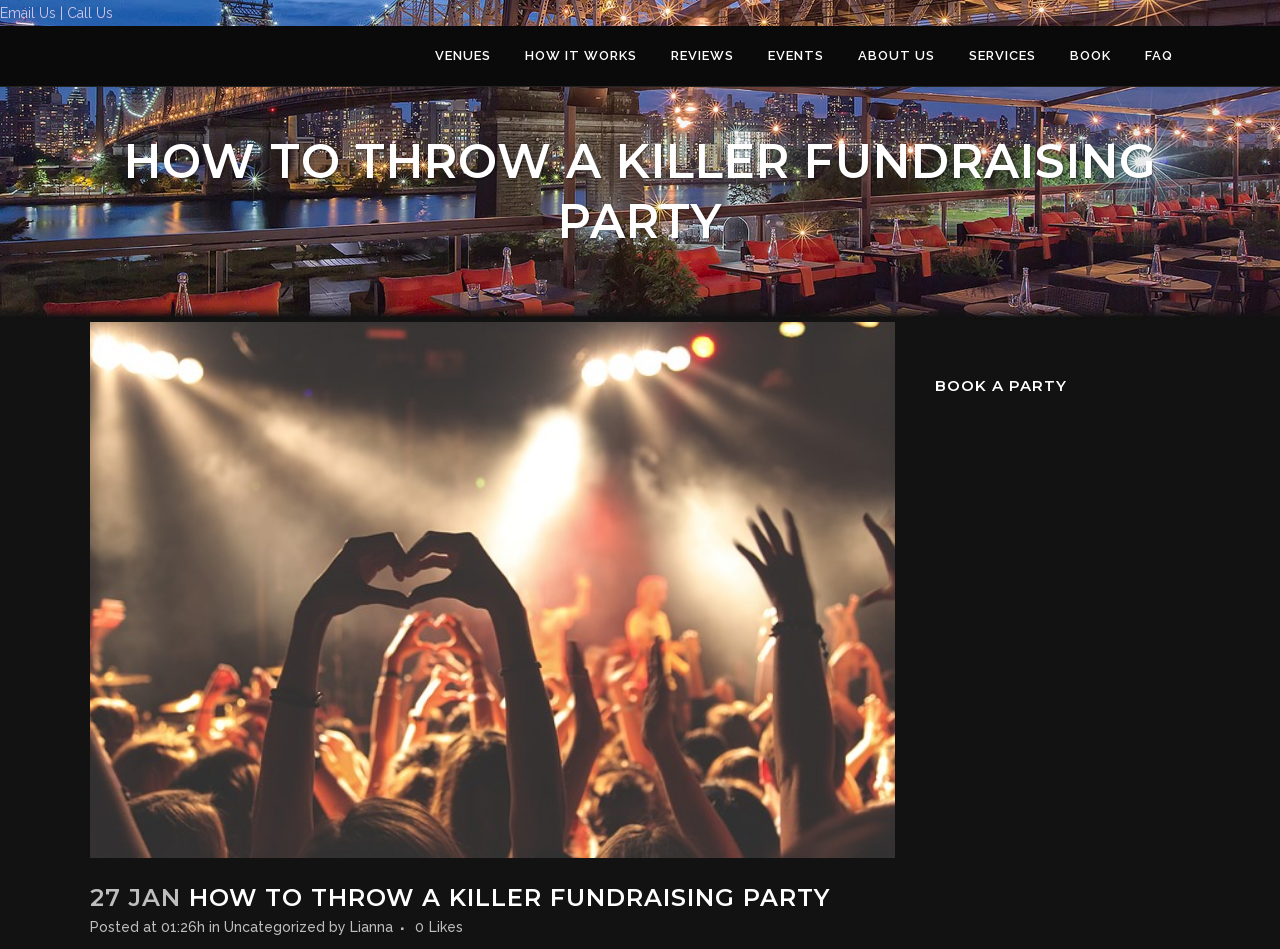What is the purpose of the 'BOOK A PARTY' section?
Use the information from the image to give a detailed answer to the question.

The question is asking for the purpose of the 'BOOK A PARTY' section. By looking at the webpage, we can see that there is a heading 'BOOK A PARTY', which suggests that the purpose of this section is to allow users to book a party.